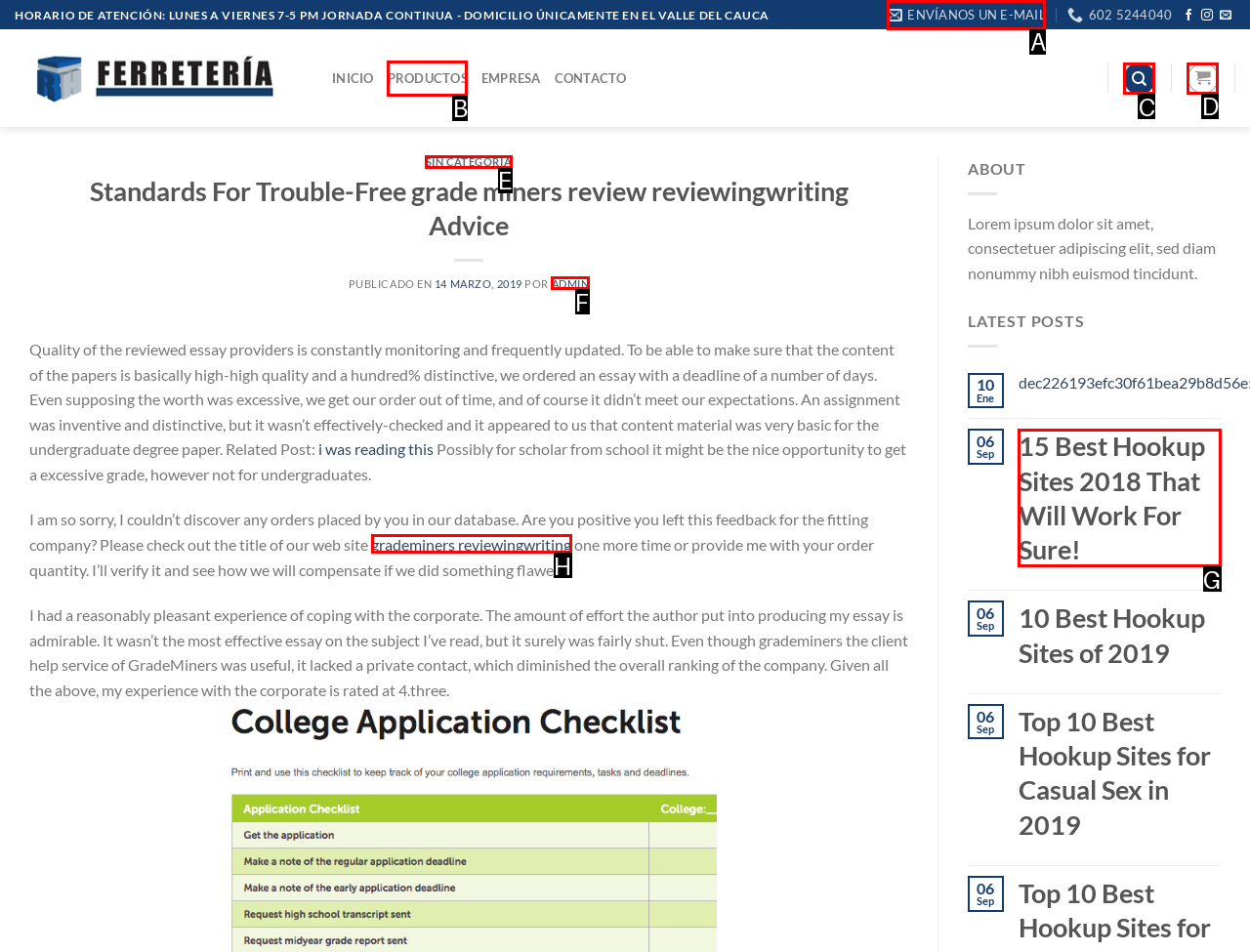Indicate the HTML element that should be clicked to perform the task: Click the 'PRODUCTOS' link Reply with the letter corresponding to the chosen option.

B